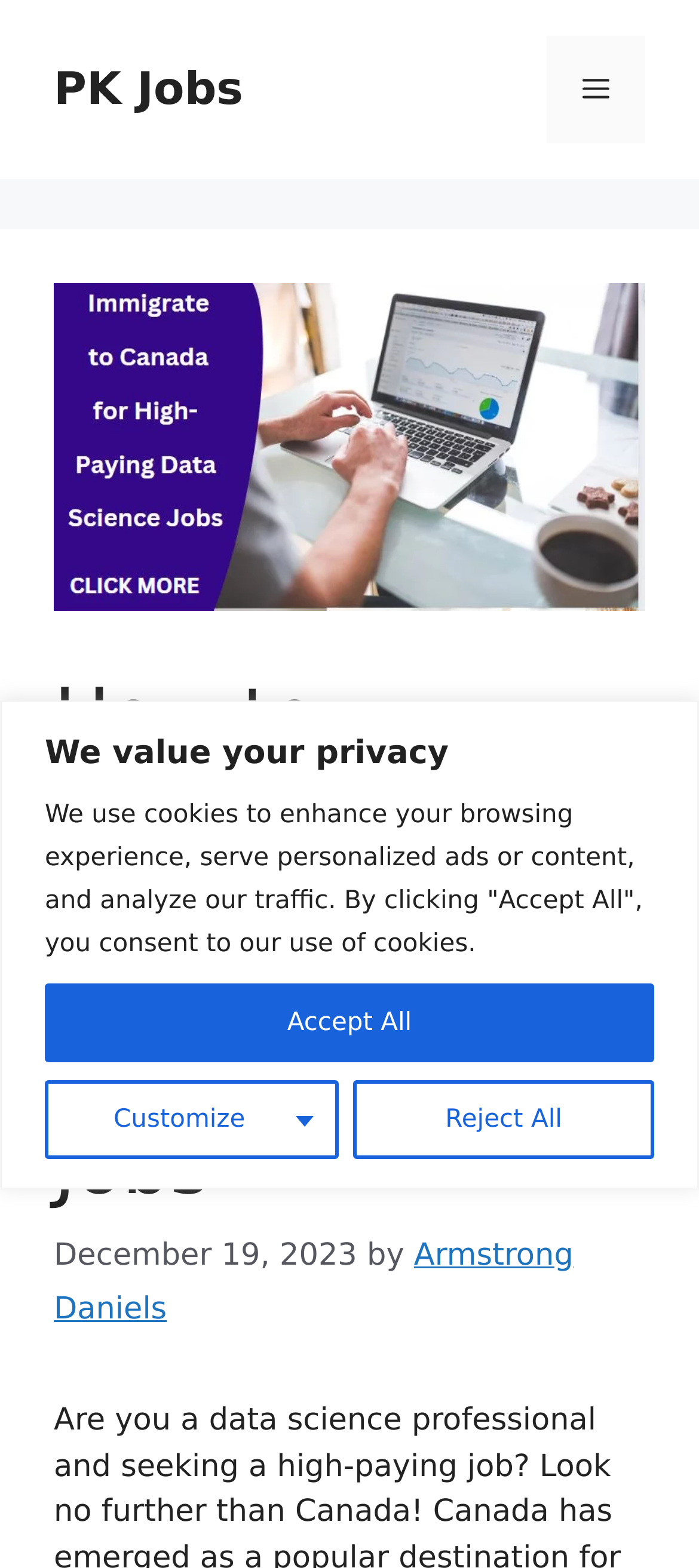When was the main article published?
Give a single word or phrase answer based on the content of the image.

December 19, 2023